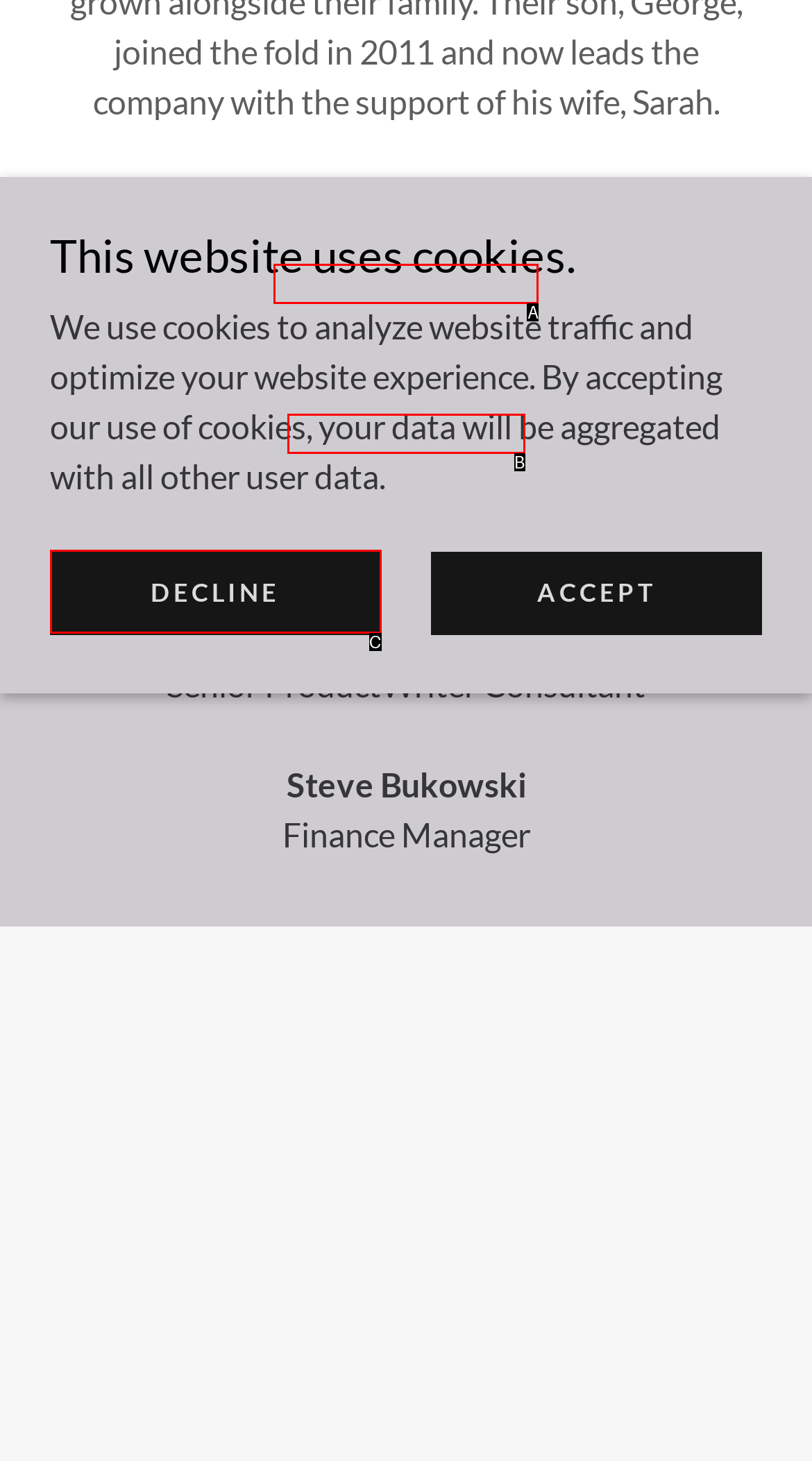Given the description: Sarah Bukowski, select the HTML element that matches it best. Reply with the letter of the chosen option directly.

B